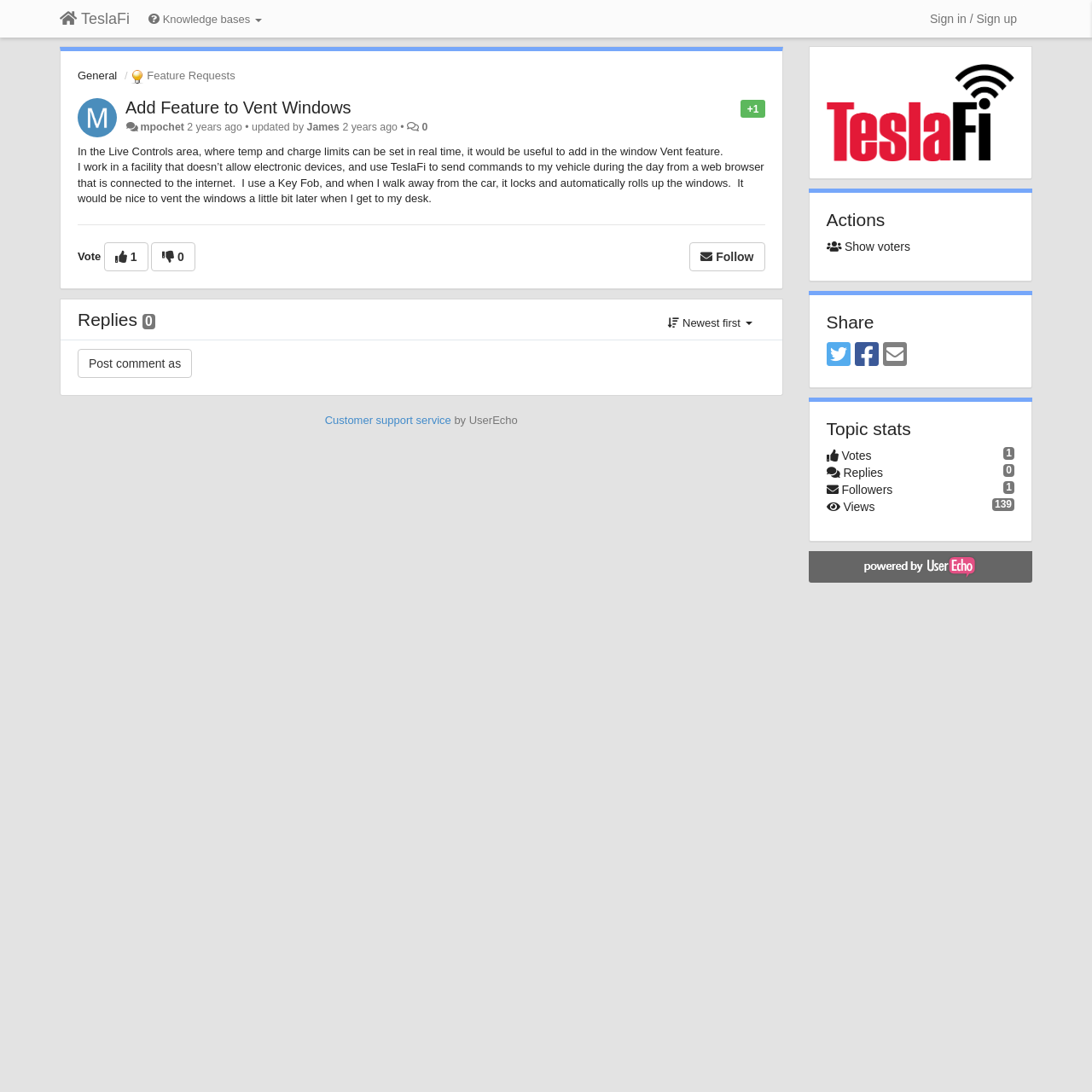Please locate the clickable area by providing the bounding box coordinates to follow this instruction: "Sign in or sign up".

[0.845, 0.004, 0.938, 0.03]